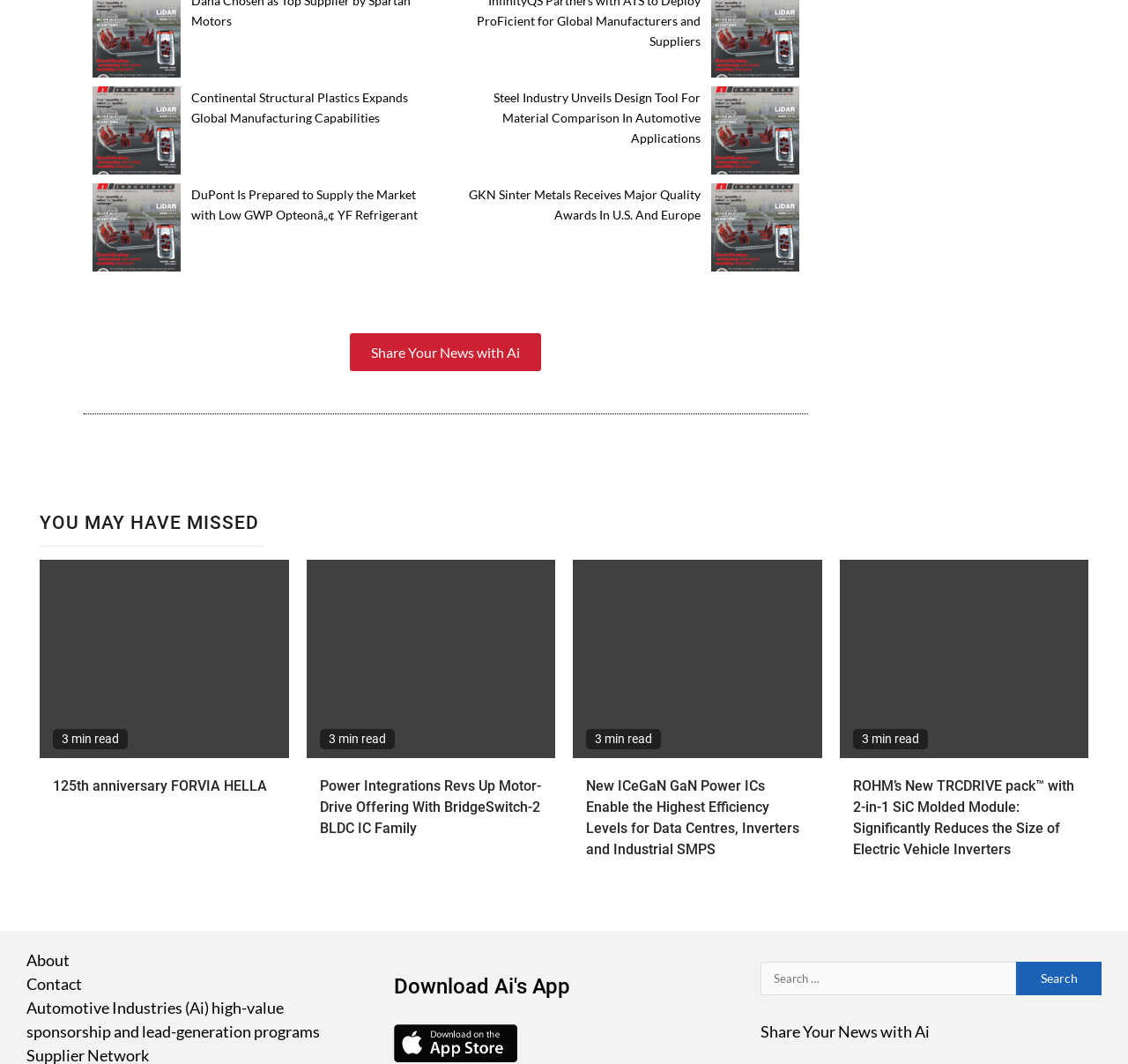Give a one-word or one-phrase response to the question:
What is the platform where users can download the Ai app?

App Store